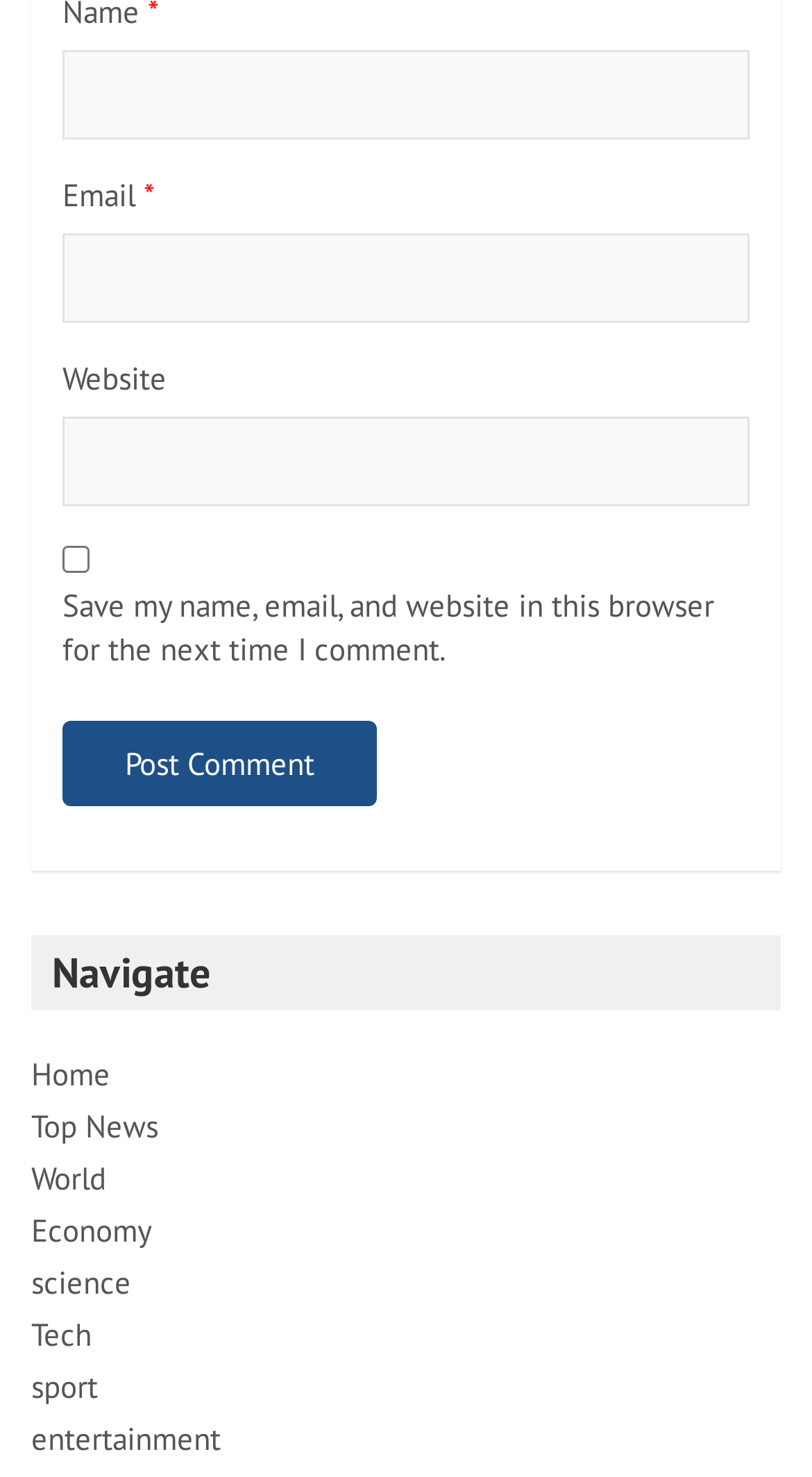Answer the question briefly using a single word or phrase: 
How many textboxes are there?

3